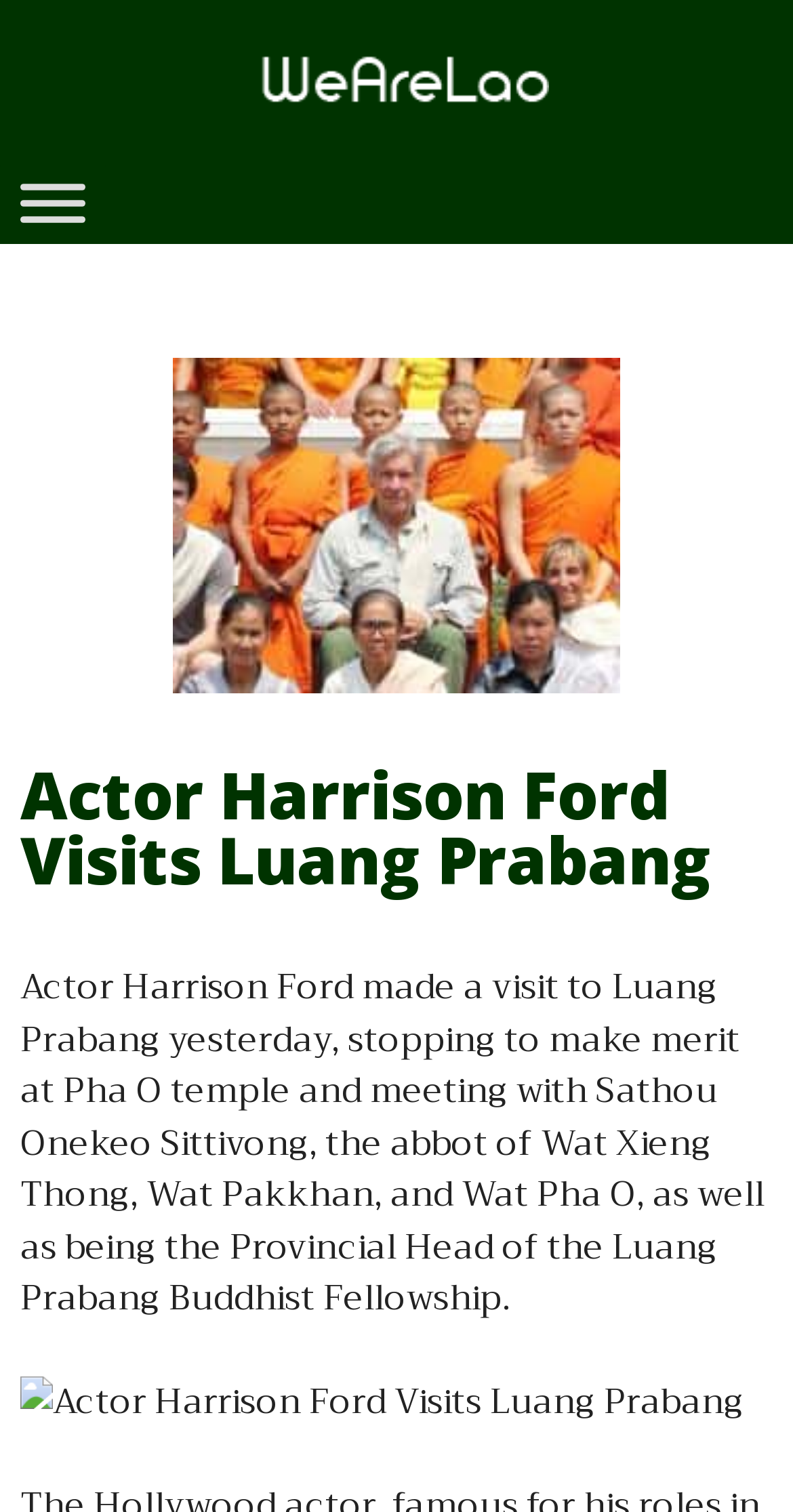Extract the main heading from the webpage content.

Actor Harrison Ford Visits Luang Prabang